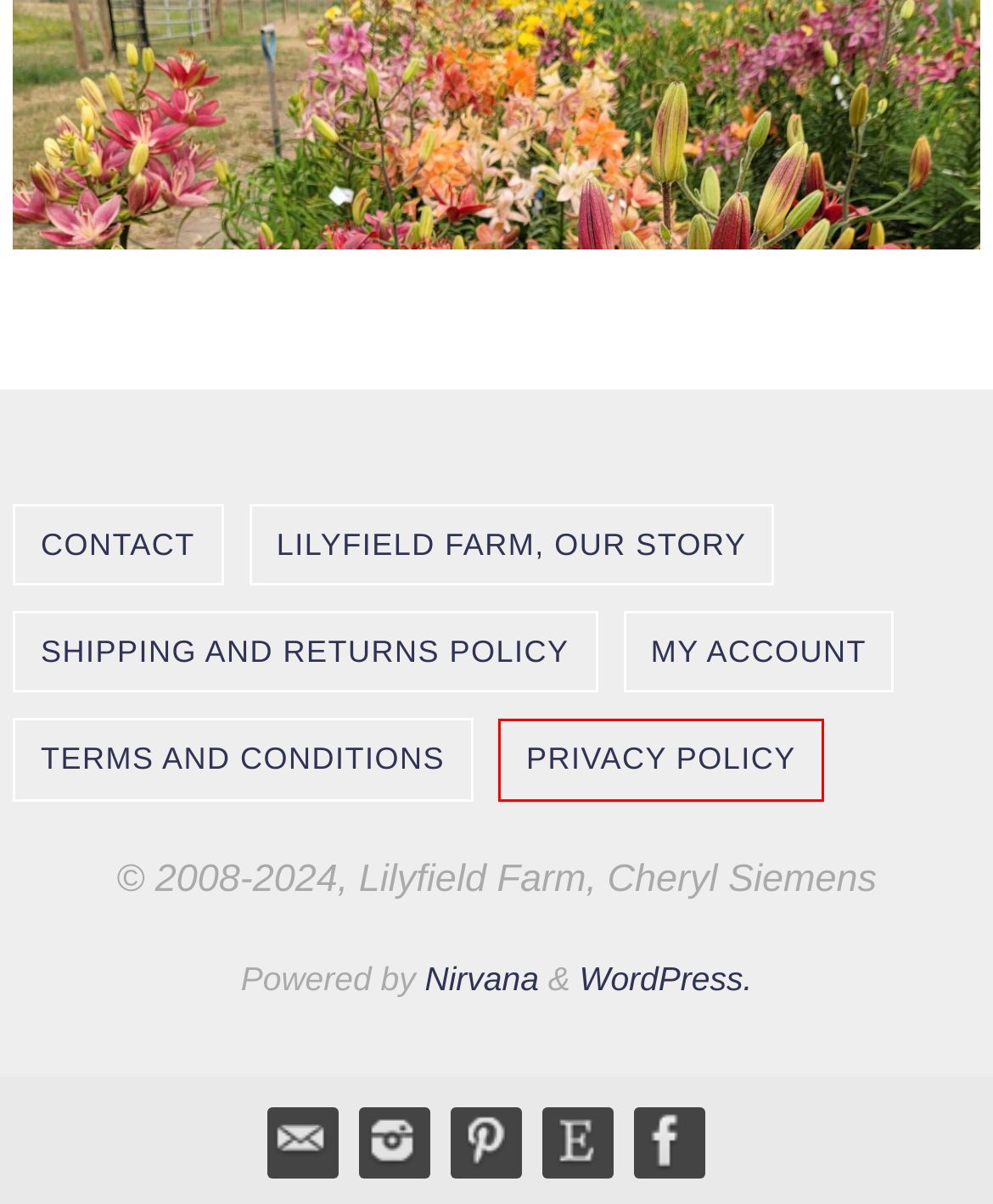View the screenshot of the webpage containing a red bounding box around a UI element. Select the most fitting webpage description for the new page shown after the element in the red bounding box is clicked. Here are the candidates:
A. Lilyfield Farm, Our Story – Lilyfield Farm
B. Privacy Policy – Lilyfield Farm
C. Contact – Lilyfield Farm
D. Shipping and Returns Policy – Lilyfield Farm
E. Terms and Conditions – Lilyfield Farm
F. Blog Tool, Publishing Platform, and CMS – WordPress.org
G. Yukon Spring – Lilyfield Farm
H. Free and Premium WordPress Themes • Cryout Creations

B